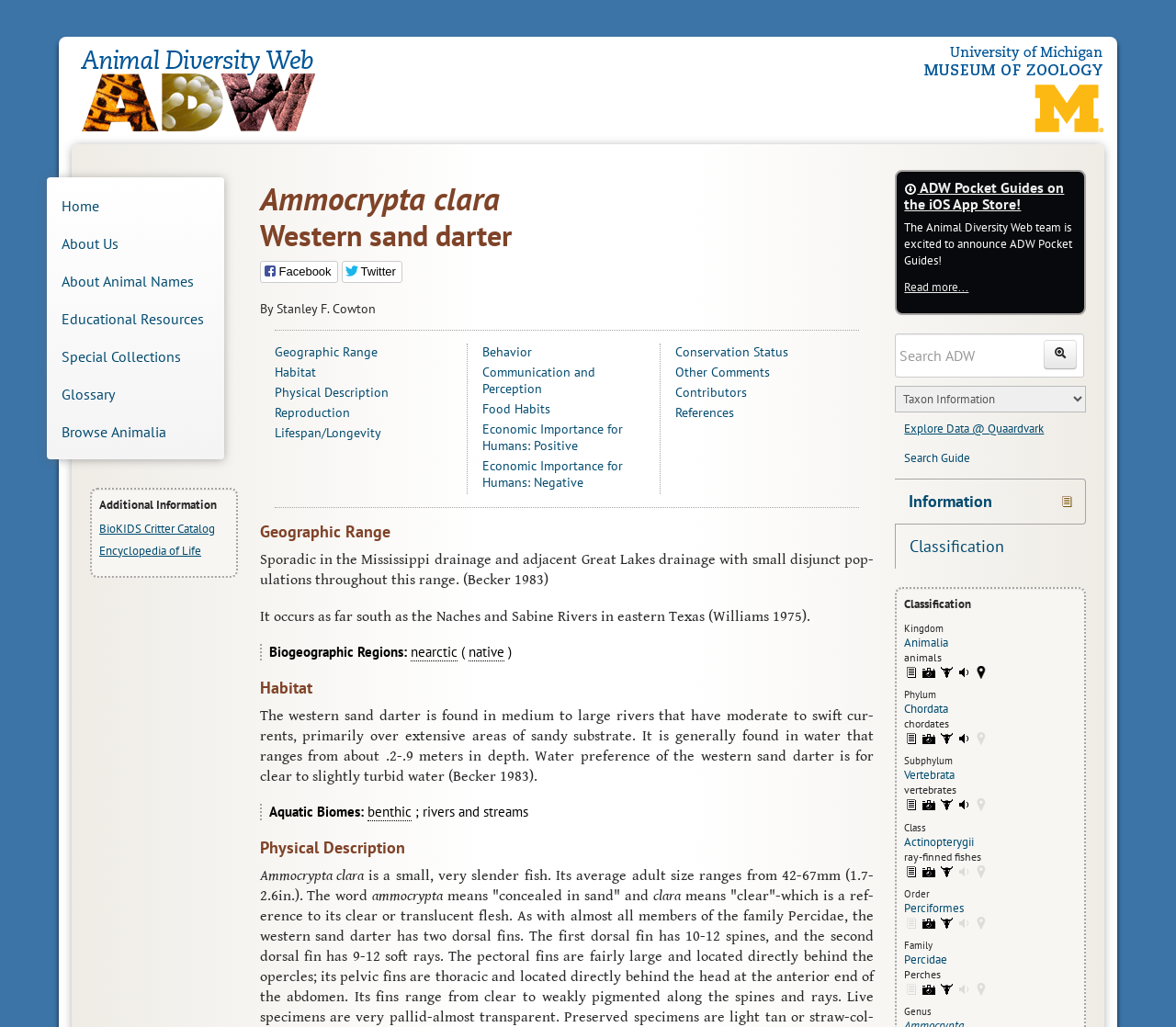Find the bounding box coordinates of the clickable element required to execute the following instruction: "Share link on Facebook". Provide the coordinates as four float numbers between 0 and 1, i.e., [left, top, right, bottom].

[0.221, 0.254, 0.287, 0.276]